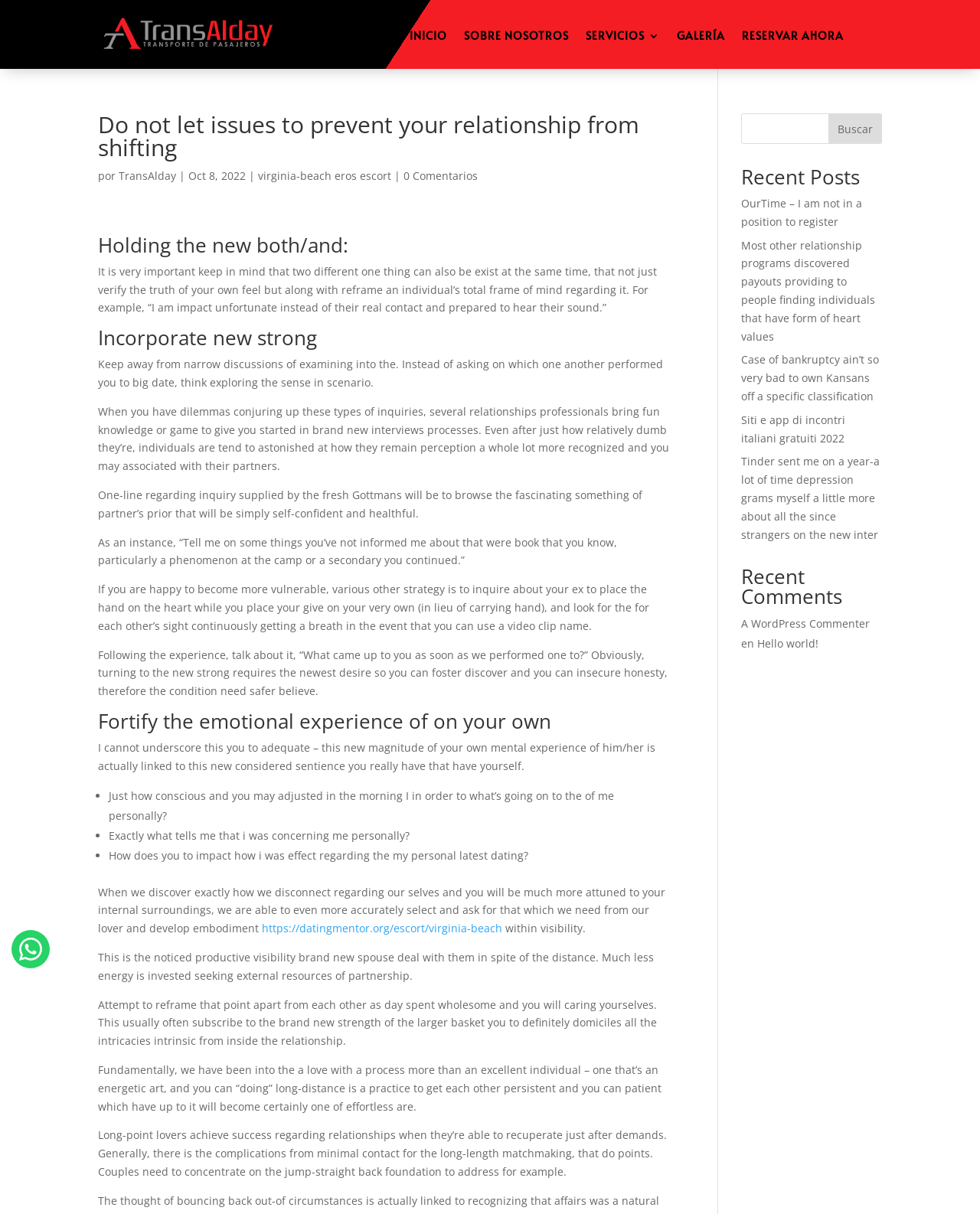Please determine the bounding box coordinates of the area that needs to be clicked to complete this task: 'Search for something'. The coordinates must be four float numbers between 0 and 1, formatted as [left, top, right, bottom].

[0.756, 0.093, 0.9, 0.119]